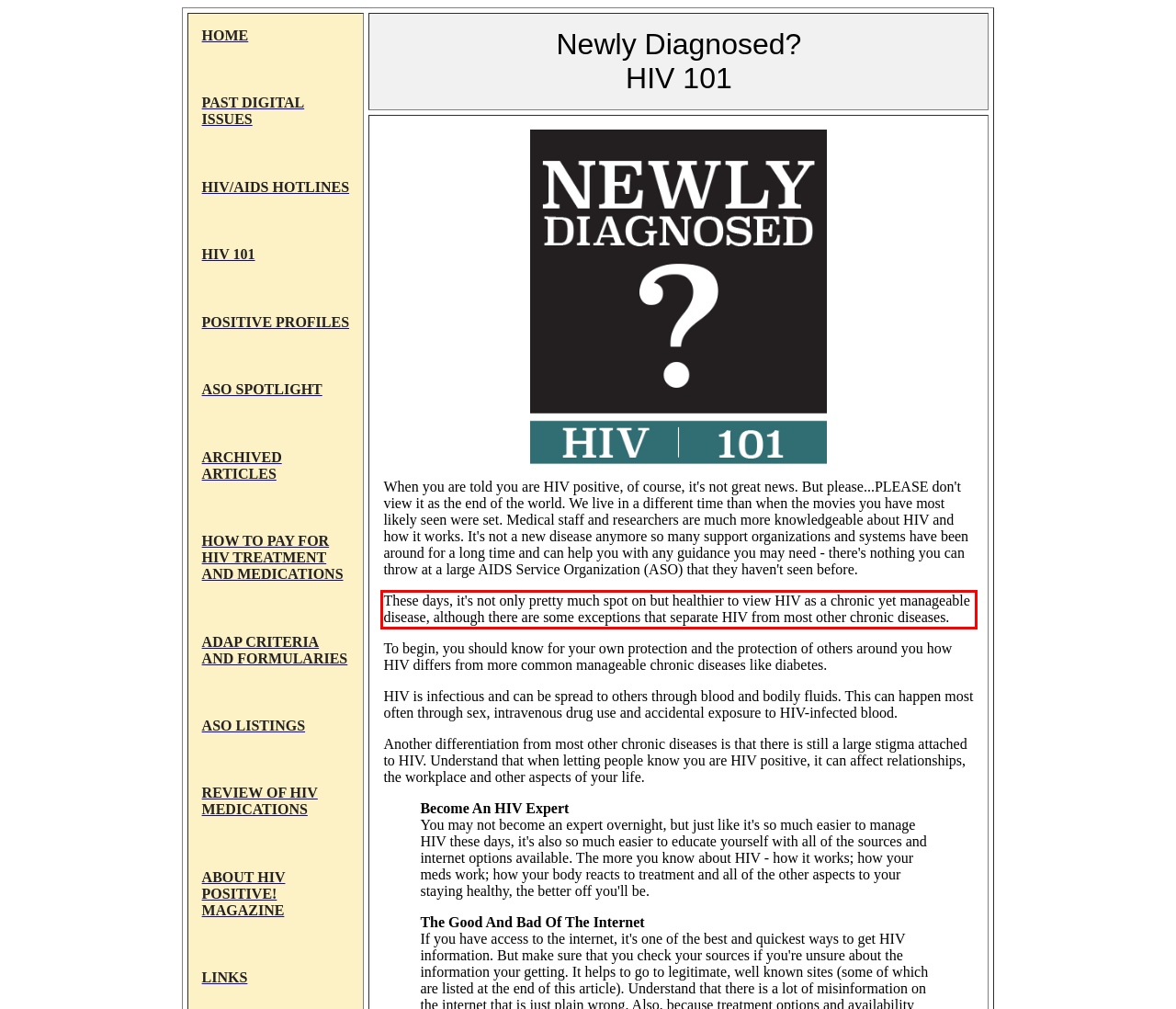Please analyze the provided webpage screenshot and perform OCR to extract the text content from the red rectangle bounding box.

These days, it's not only pretty much spot on but healthier to view HIV as a chronic yet manageable disease, although there are some exceptions that separate HIV from most other chronic diseases.